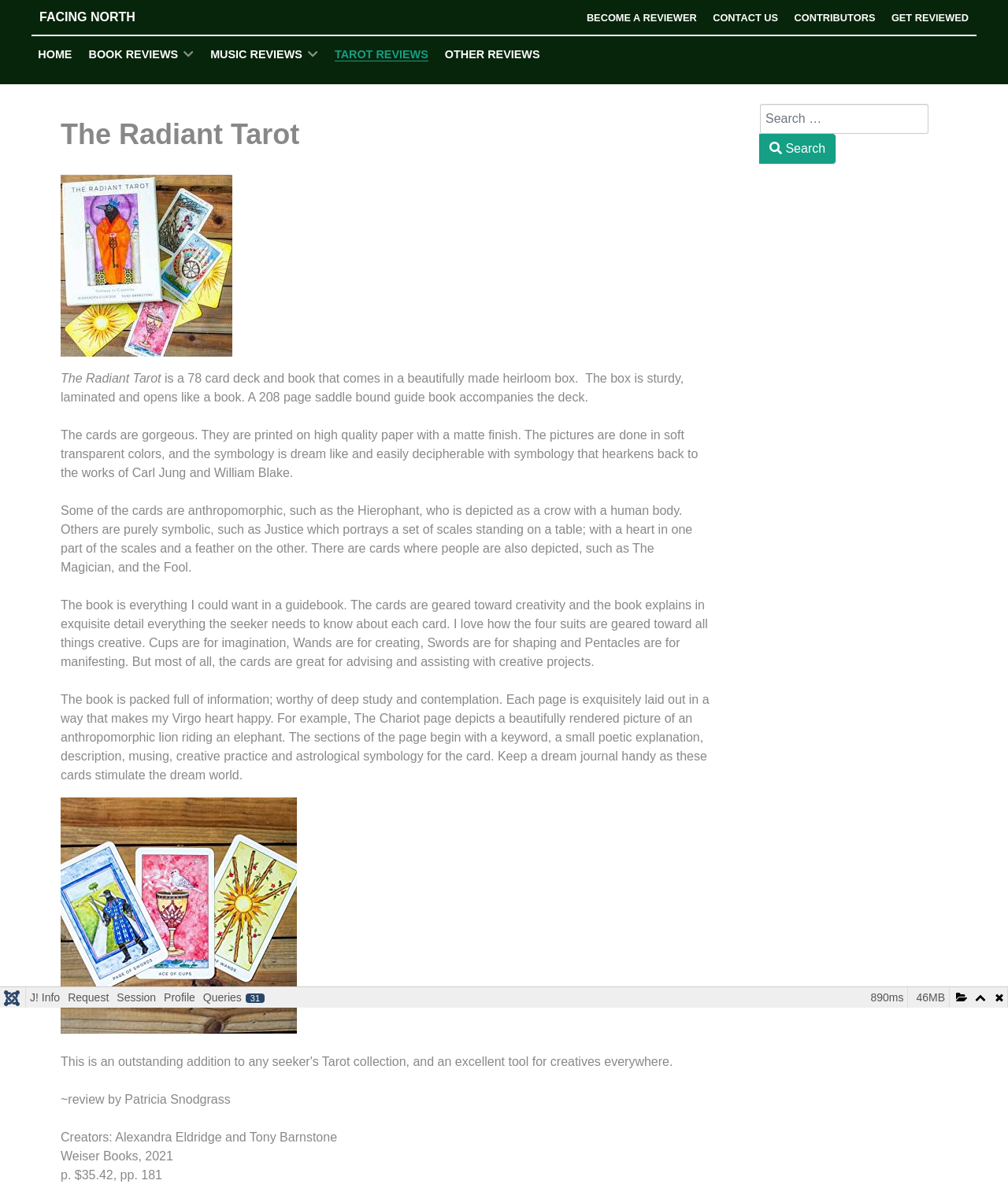What is the main heading displayed on the webpage? Please provide the text.

The Radiant Tarot